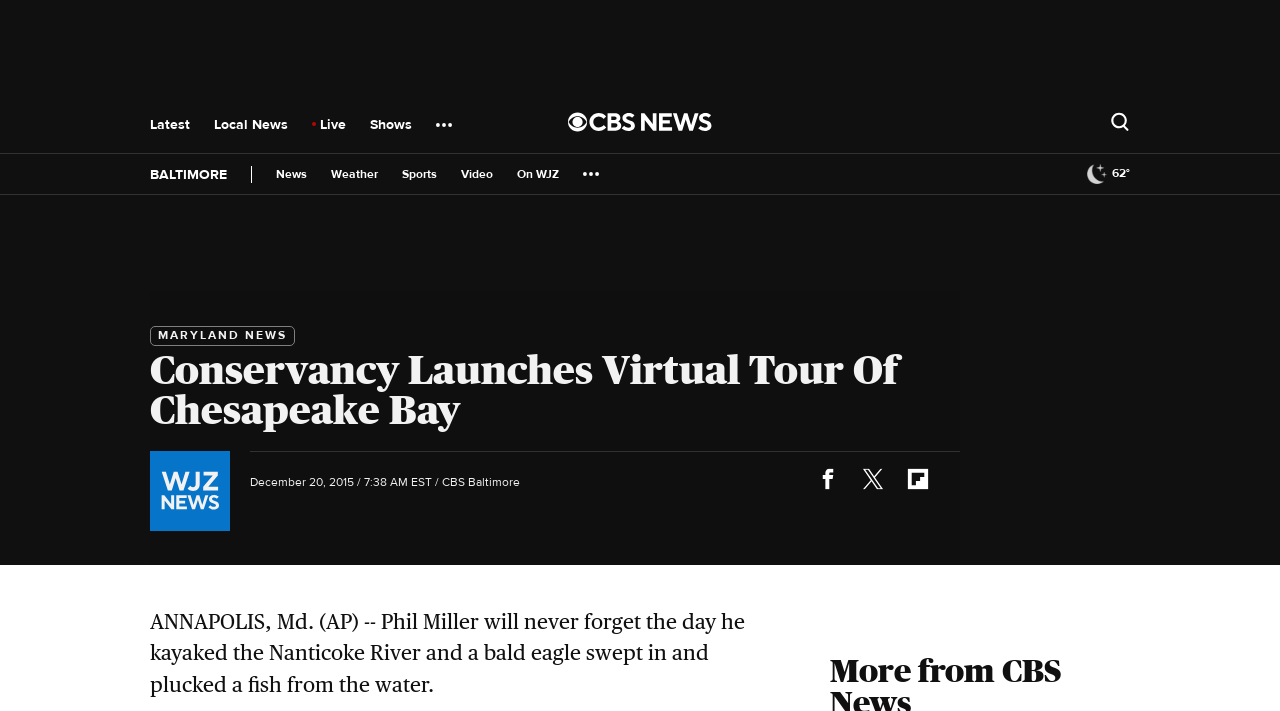Kindly respond to the following question with a single word or a brief phrase: 
What is the date of the article?

December 20, 2015